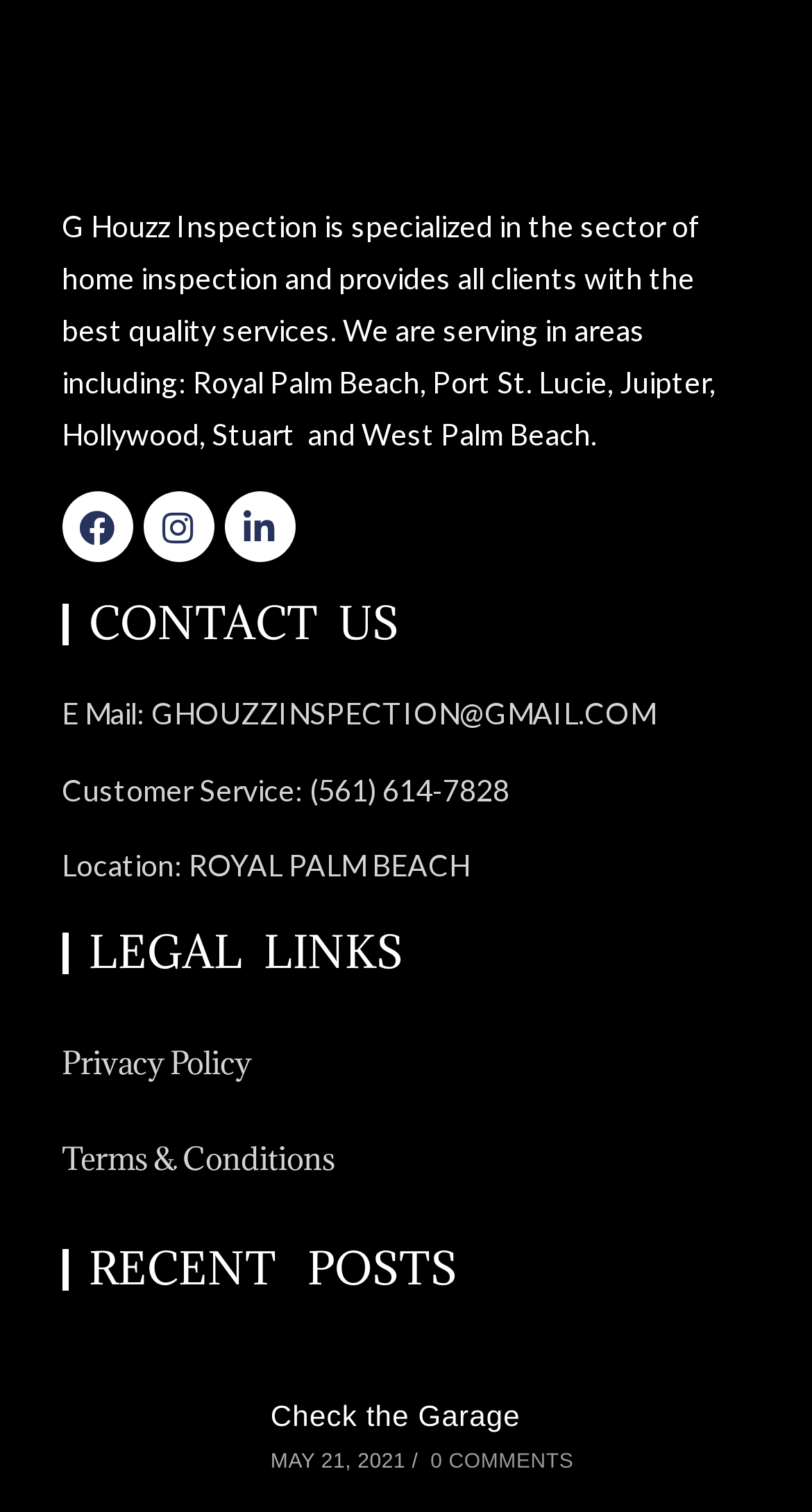What is the location of G Houzz Inspection?
Respond to the question with a single word or phrase according to the image.

Royal Palm Beach